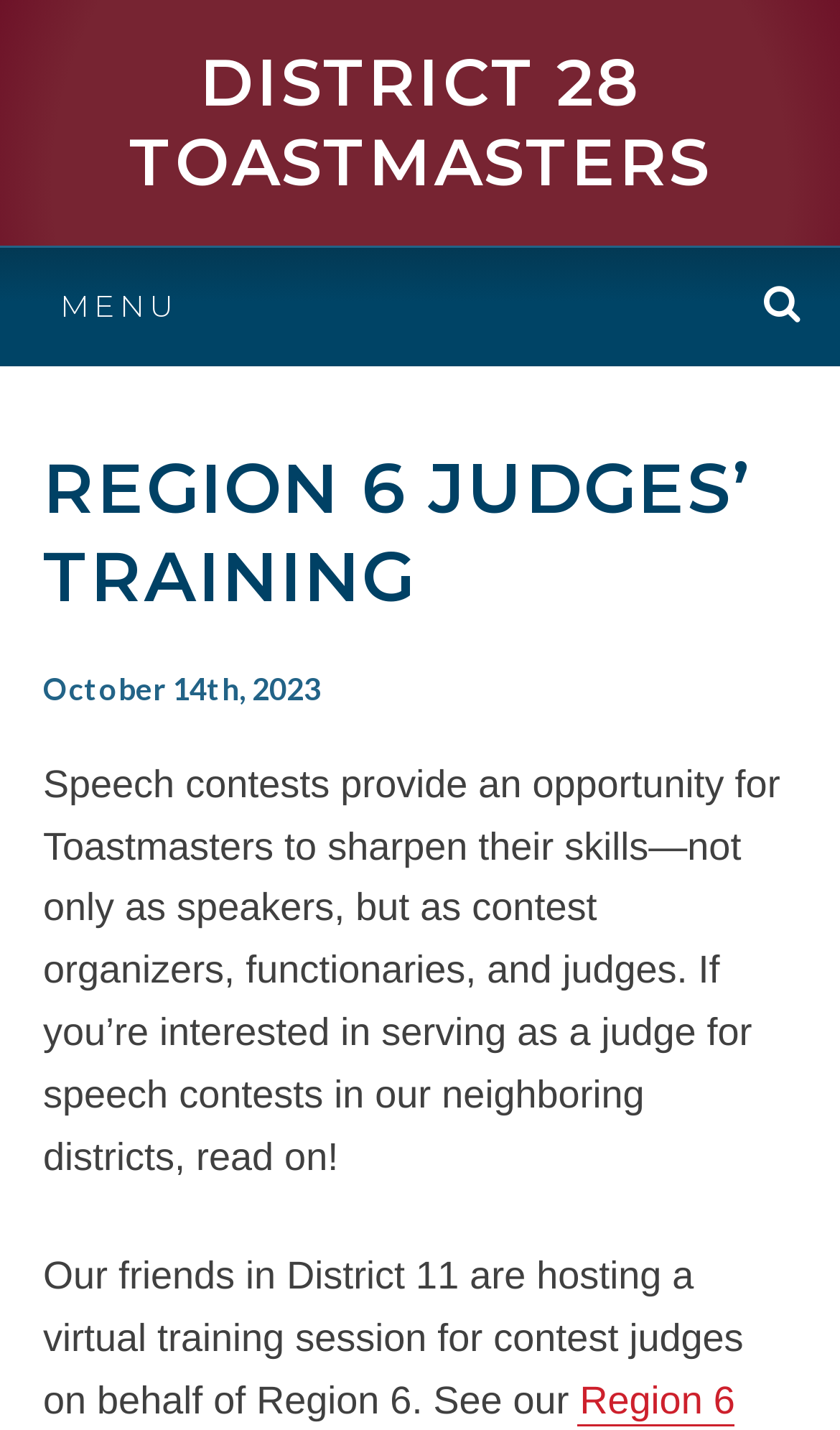What is the region hosting the virtual training session?
Please ensure your answer is as detailed and informative as possible.

I found the answer by looking at the heading 'REGION 6 JUDGES’ TRAINING' which indicates that Region 6 is hosting the virtual training session.